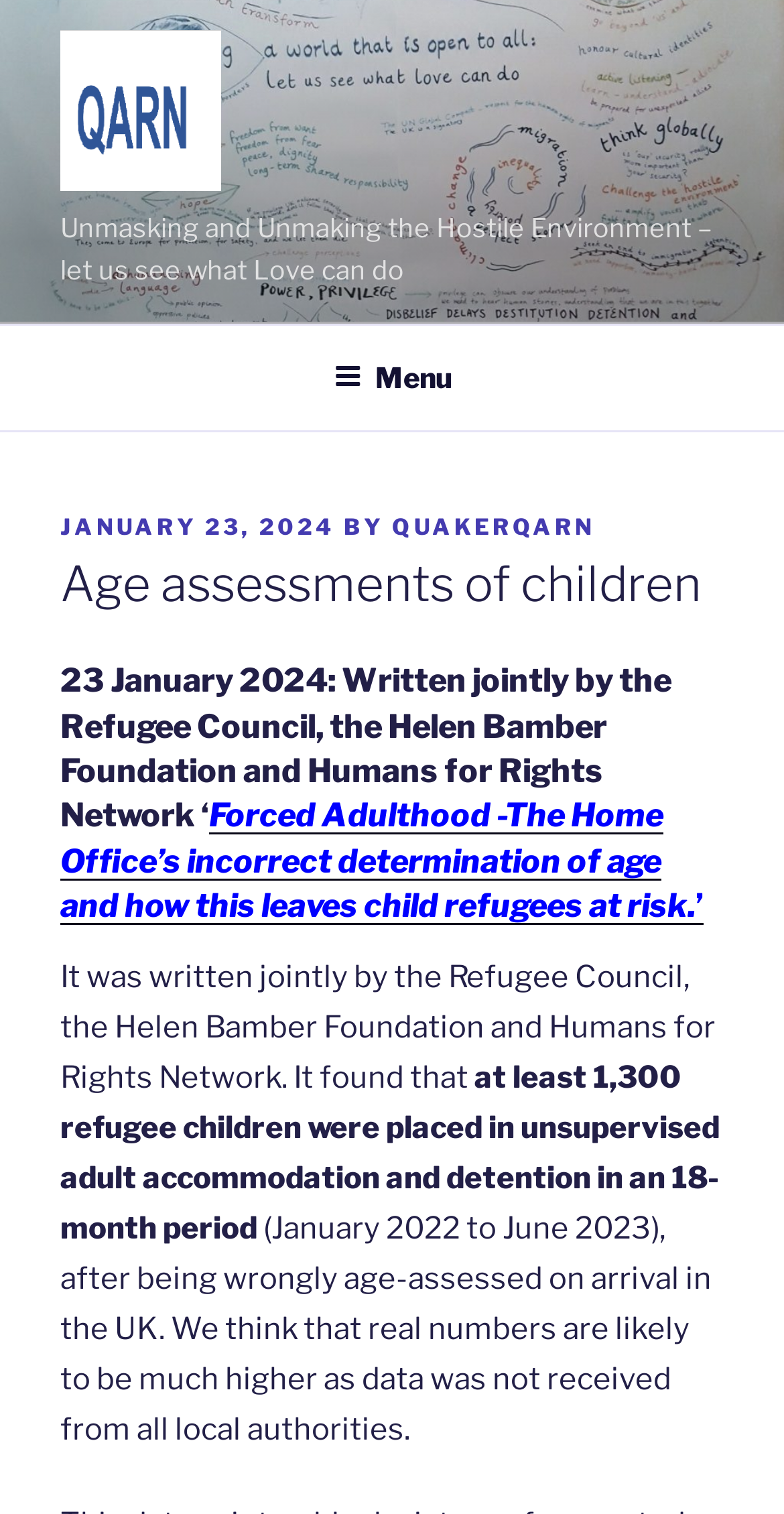Determine the title of the webpage and give its text content.

Age assessments of children